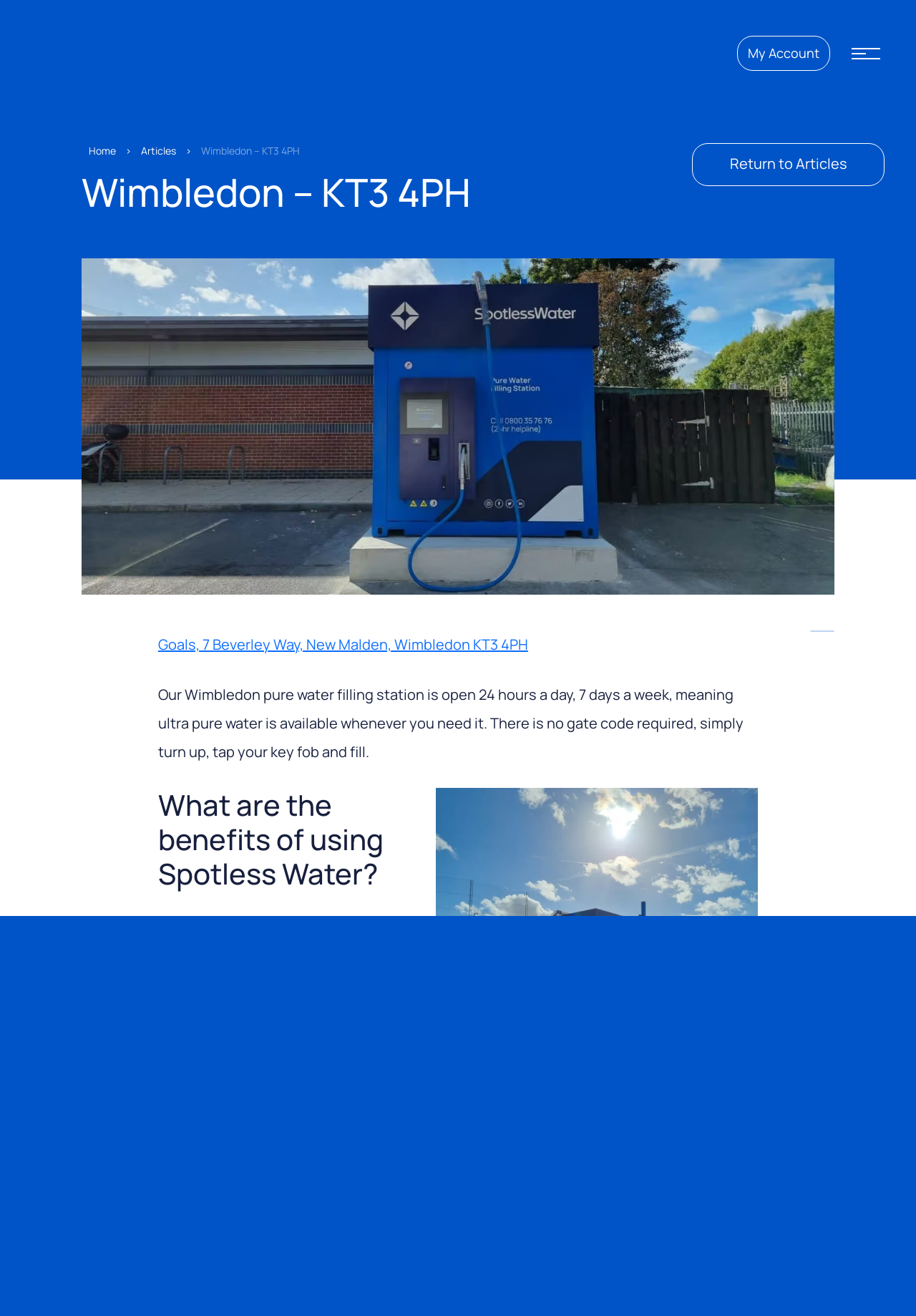Find the bounding box of the web element that fits this description: "What is Ultra Pure Water?".

[0.103, 0.693, 0.378, 0.748]